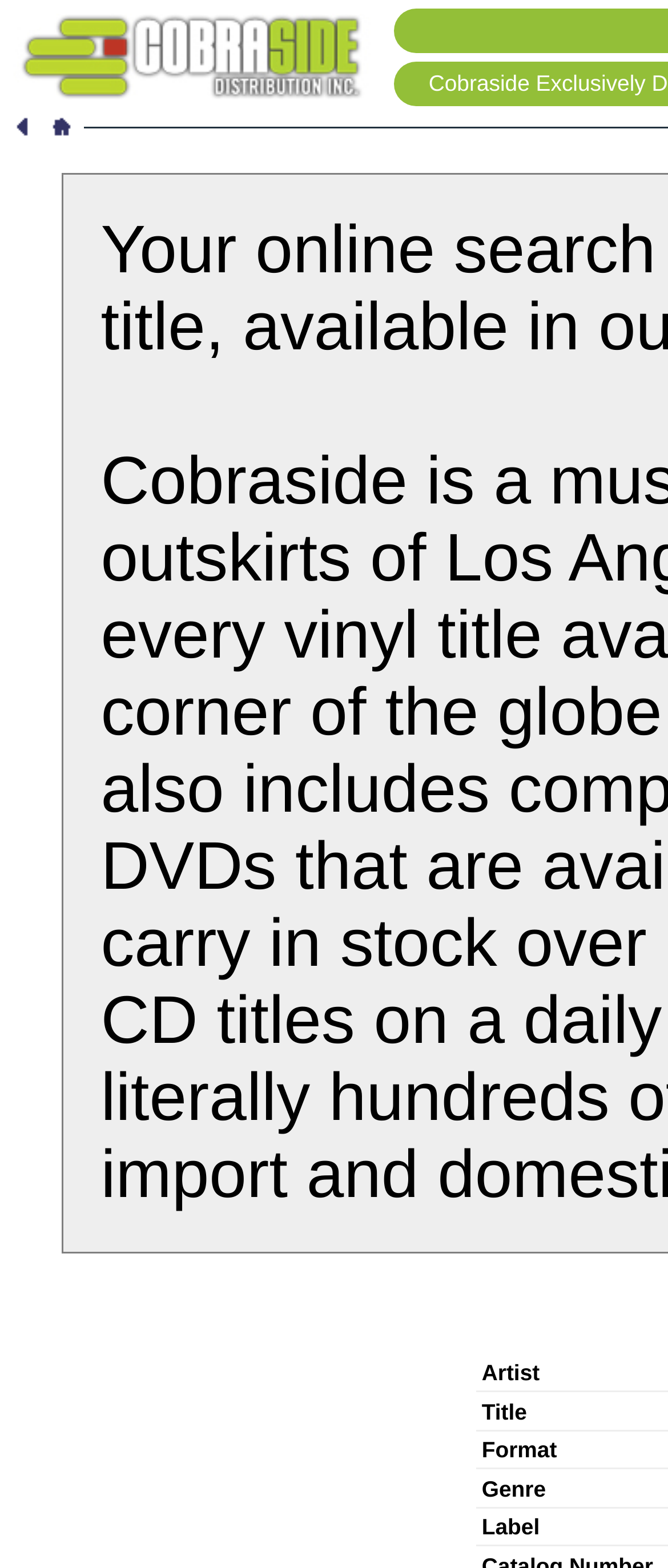Please answer the following question using a single word or phrase: 
How many links are there in the top-left corner?

2